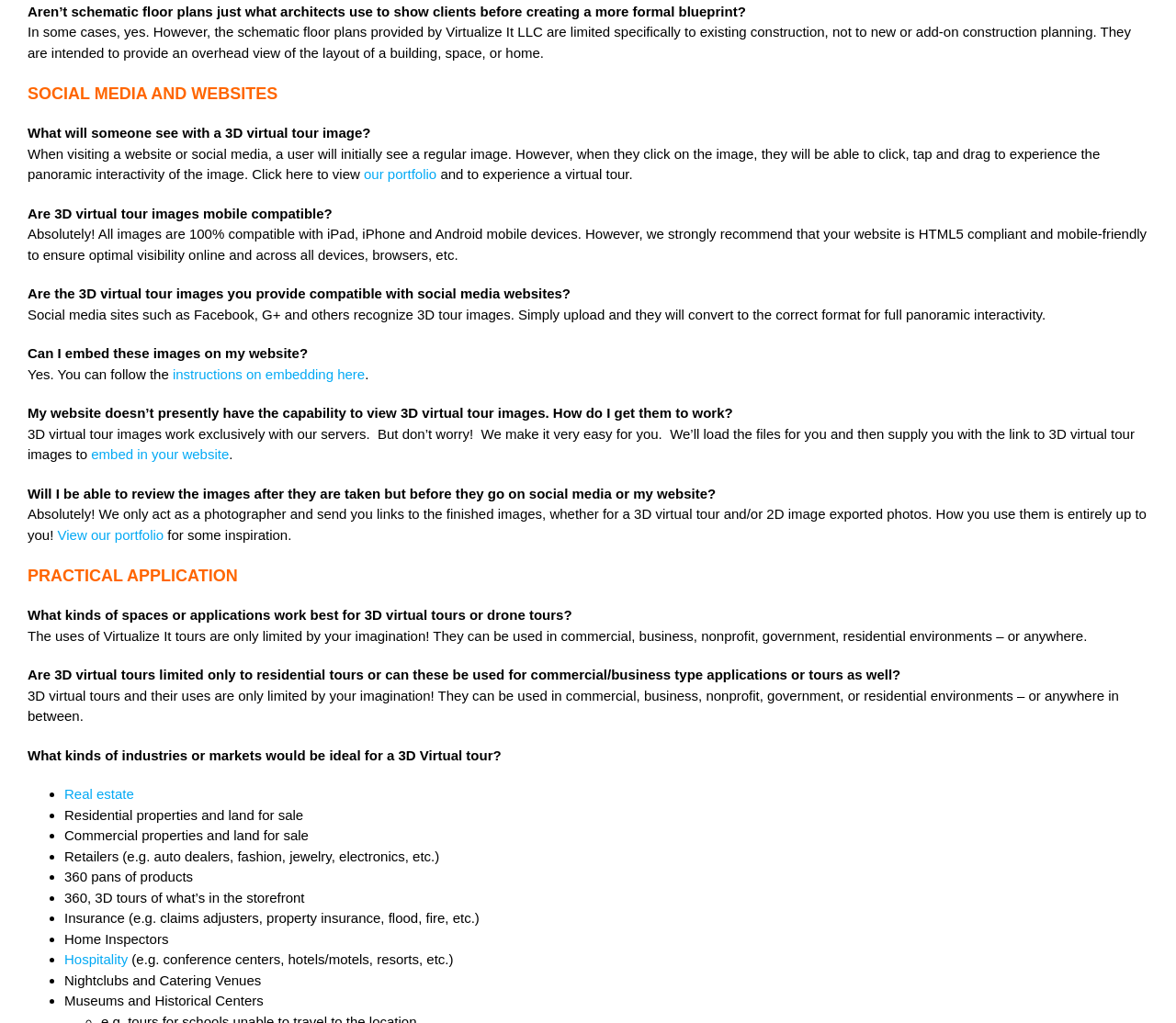Can users review 3D virtual tour images before they are published on social media or a website?
Provide a detailed and extensive answer to the question.

According to the webpage, users can review 3D virtual tour images before they are published on social media or a website. Virtualize It LLC only acts as a photographer and sends users links to the finished images, whether for a 3D virtual tour and/or 2D image exported photos. How users use them is entirely up to them!